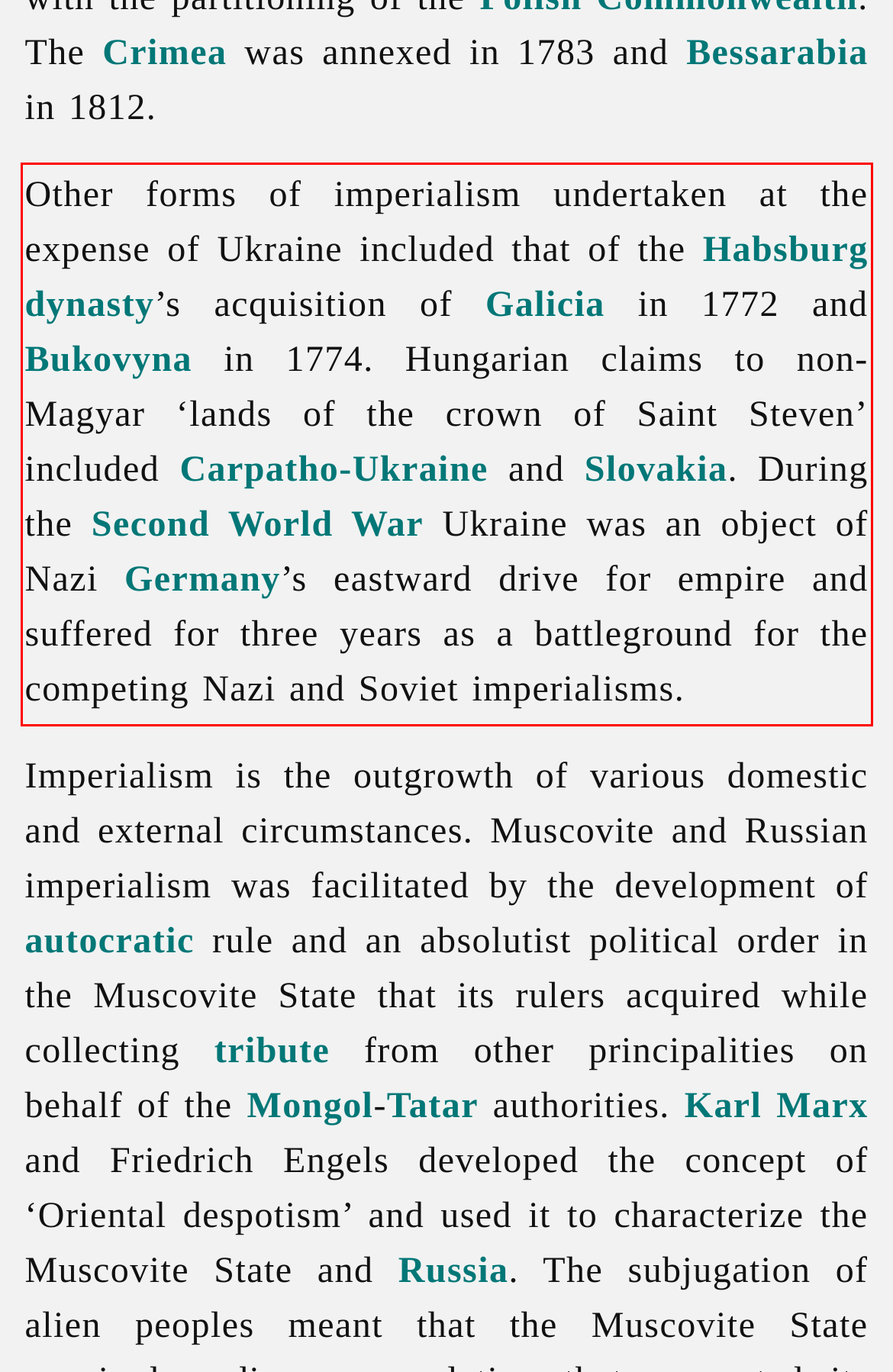In the screenshot of the webpage, find the red bounding box and perform OCR to obtain the text content restricted within this red bounding box.

Other forms of imperialism undertaken at the expense of Ukraine included that of the Habsburg dynasty’s acquisition of Galicia in 1772 and Bukovyna in 1774. Hungarian claims to non-Magyar ‘lands of the crown of Saint Steven’ included Carpatho-Ukraine and Slovakia. During the Second World War Ukraine was an object of Nazi Germany’s eastward drive for empire and suffered for three years as a battleground for the competing Nazi and Soviet imperialisms.